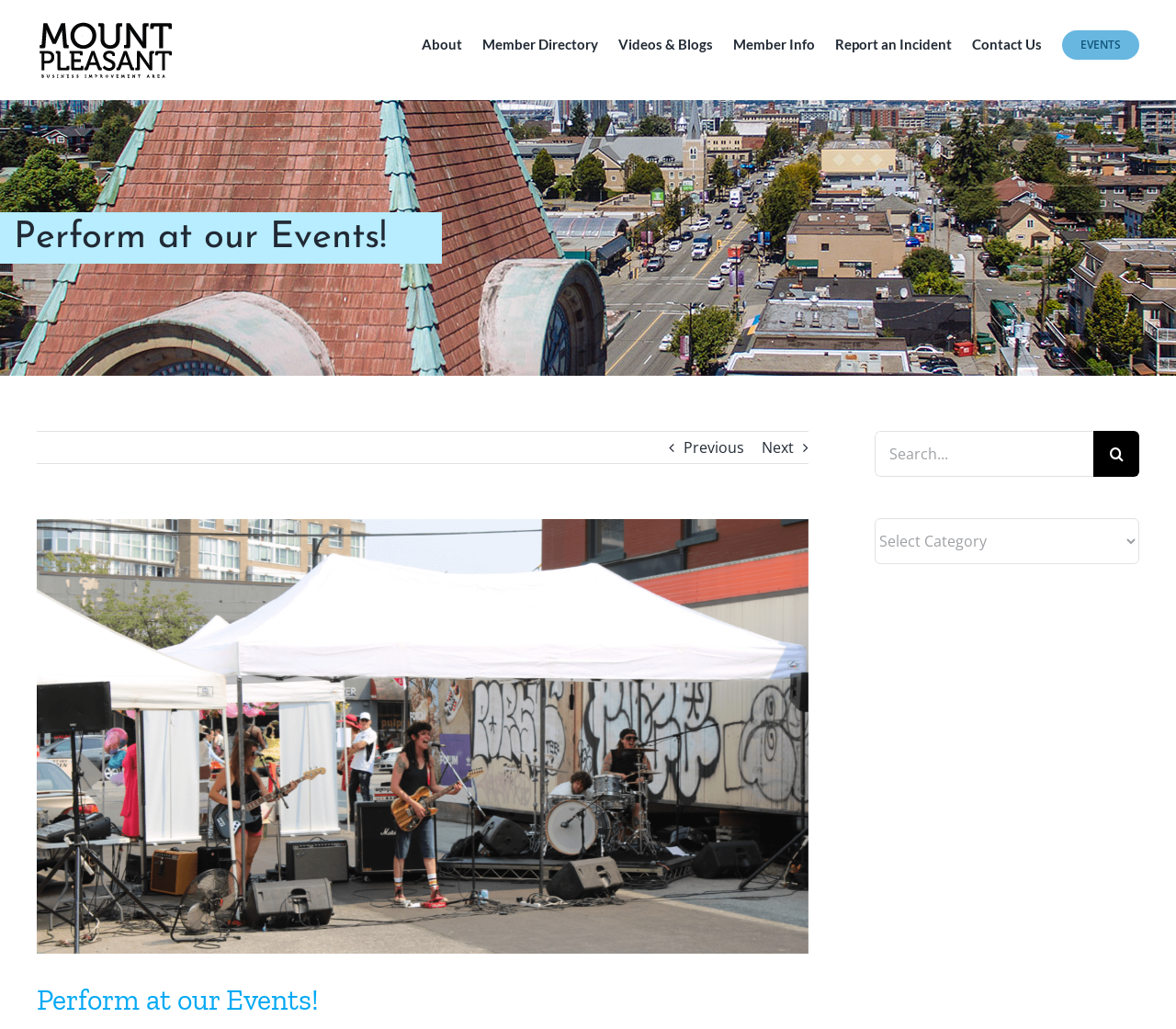Give a short answer to this question using one word or a phrase:
What type of performers is the website looking for?

Musicians, dancers, live entertainers